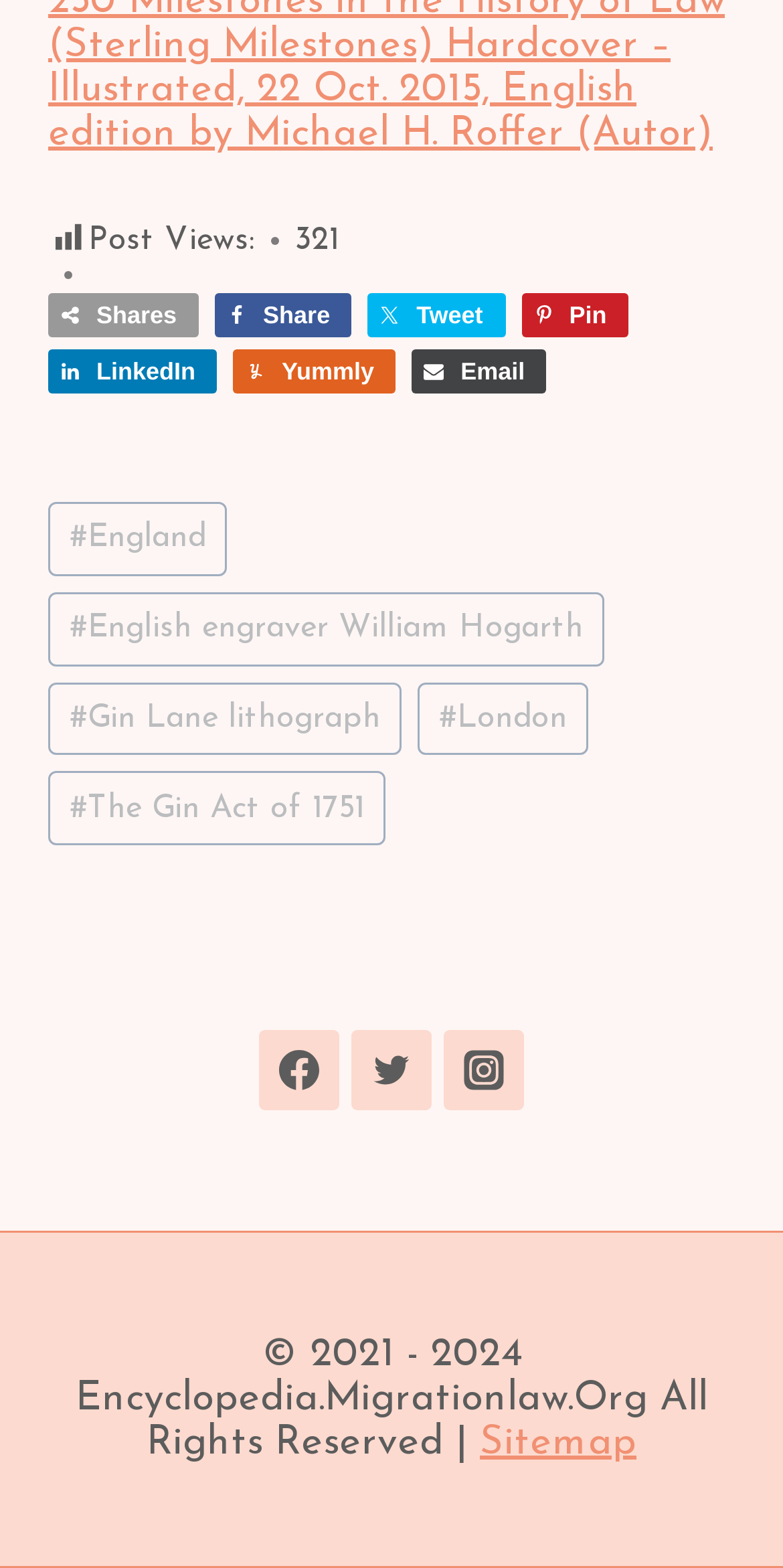What is the number of post views?
Based on the image, respond with a single word or phrase.

321